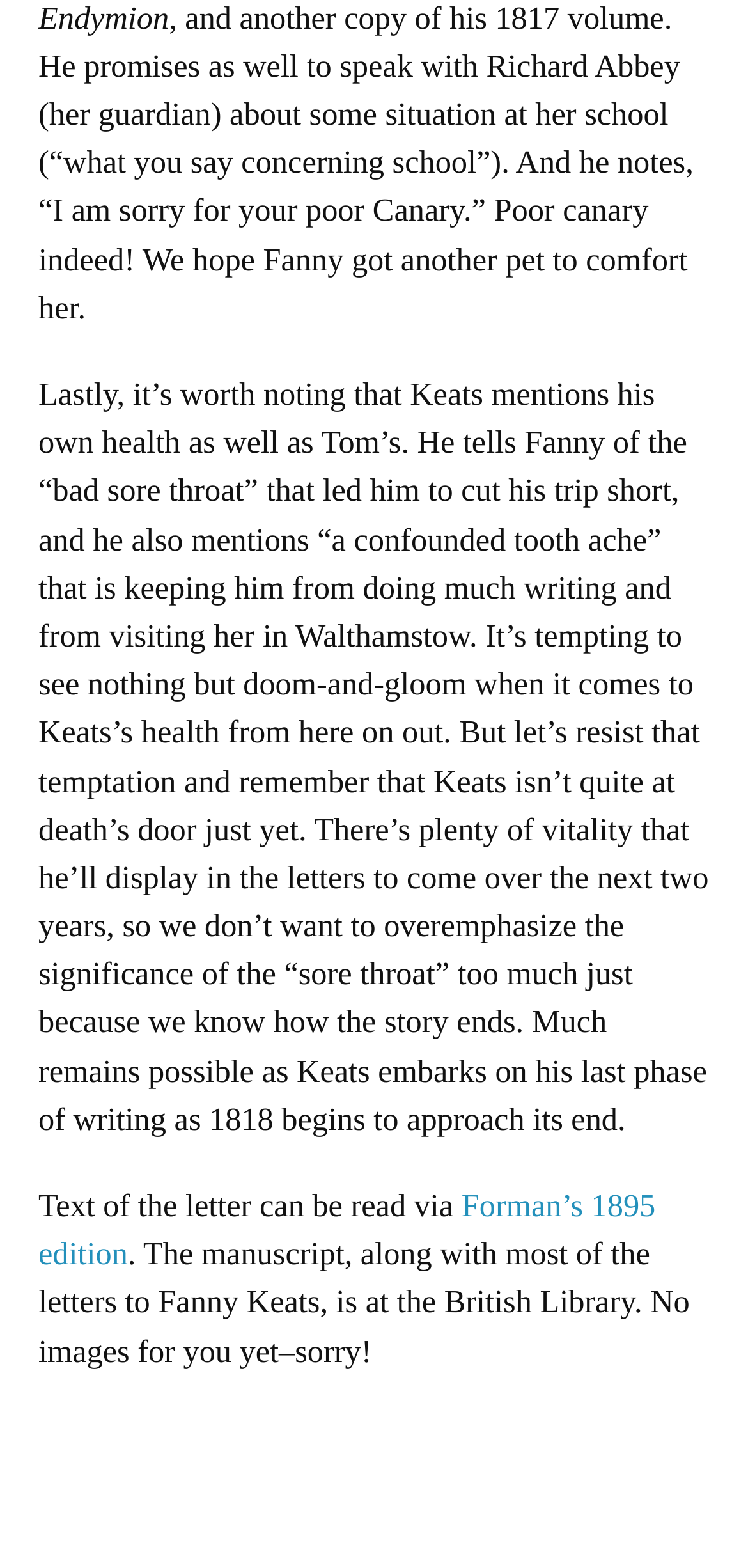Identify the bounding box coordinates for the UI element described as: "Forman’s 1895 edition". The coordinates should be provided as four floats between 0 and 1: [left, top, right, bottom].

[0.051, 0.757, 0.876, 0.811]